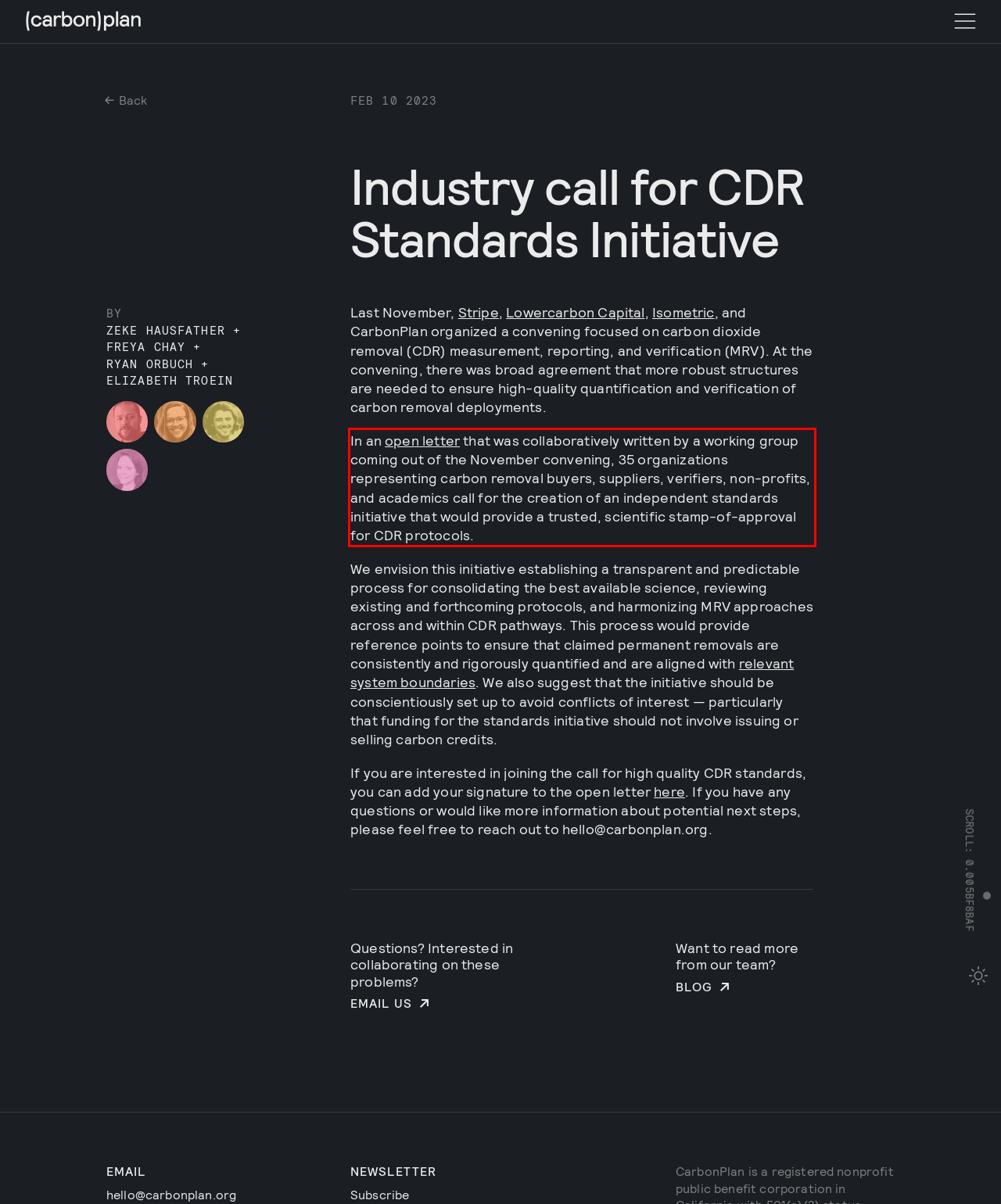You have a screenshot of a webpage, and there is a red bounding box around a UI element. Utilize OCR to extract the text within this red bounding box.

In an open letter that was collaboratively written by a working group coming out of the November convening, 35 organizations representing carbon removal buyers, suppliers, verifiers, non-profits, and academics call for the creation of an independent standards initiative that would provide a trusted, scientific stamp-of-approval for CDR protocols.